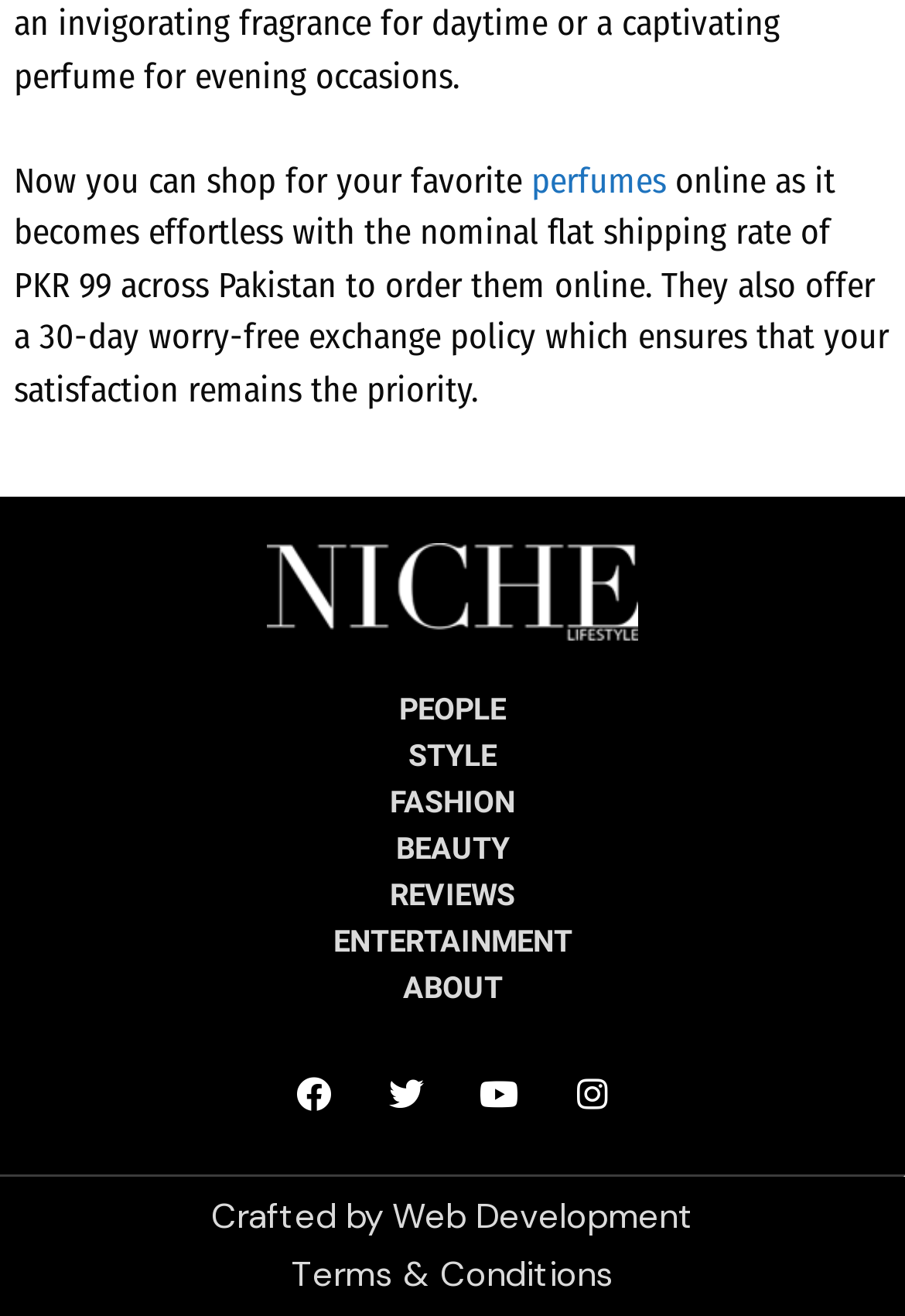Please find the bounding box coordinates of the element's region to be clicked to carry out this instruction: "Click on the 'Home' link".

None